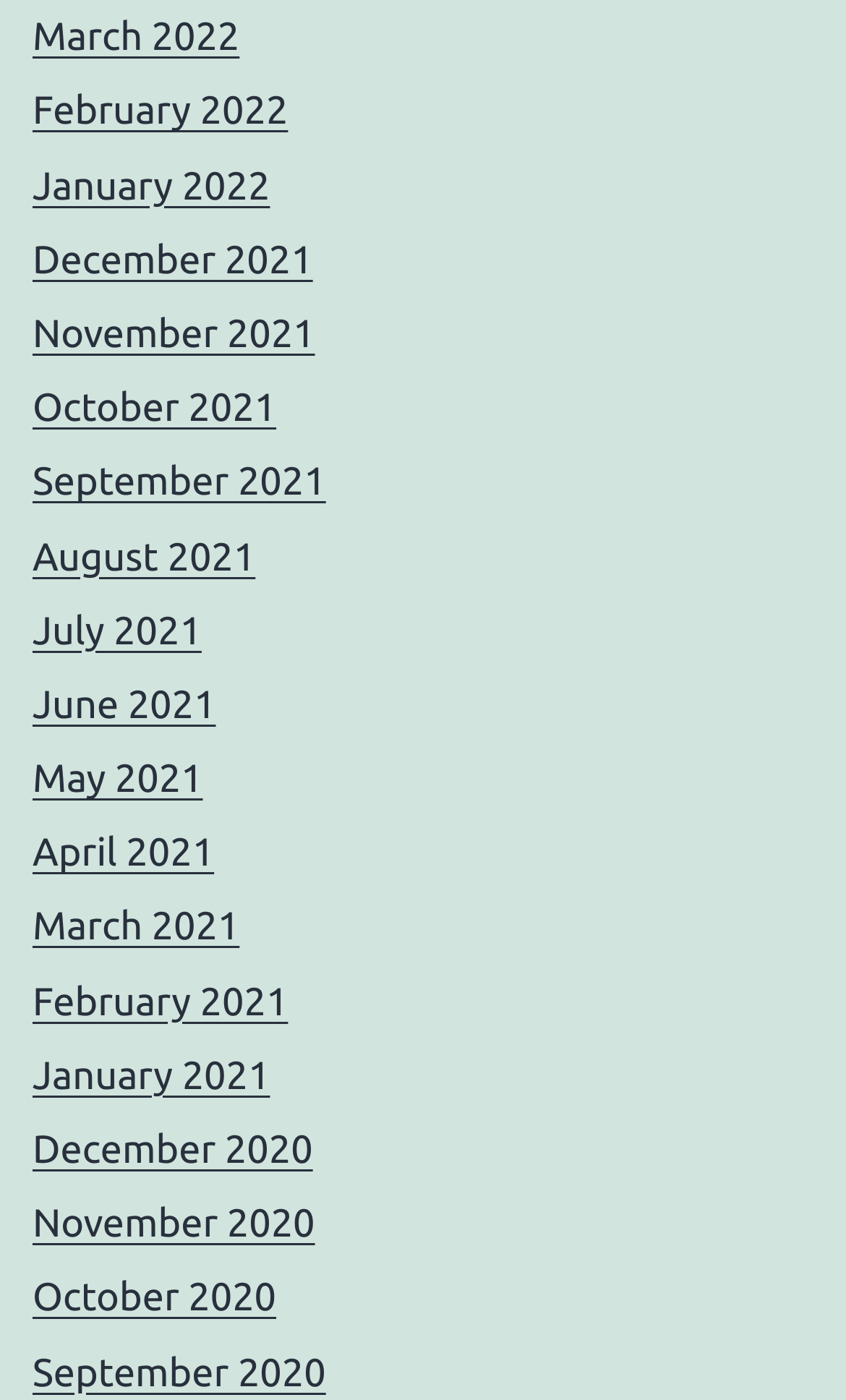Please specify the bounding box coordinates of the clickable region to carry out the following instruction: "browse December 2020". The coordinates should be four float numbers between 0 and 1, in the format [left, top, right, bottom].

[0.038, 0.806, 0.37, 0.837]